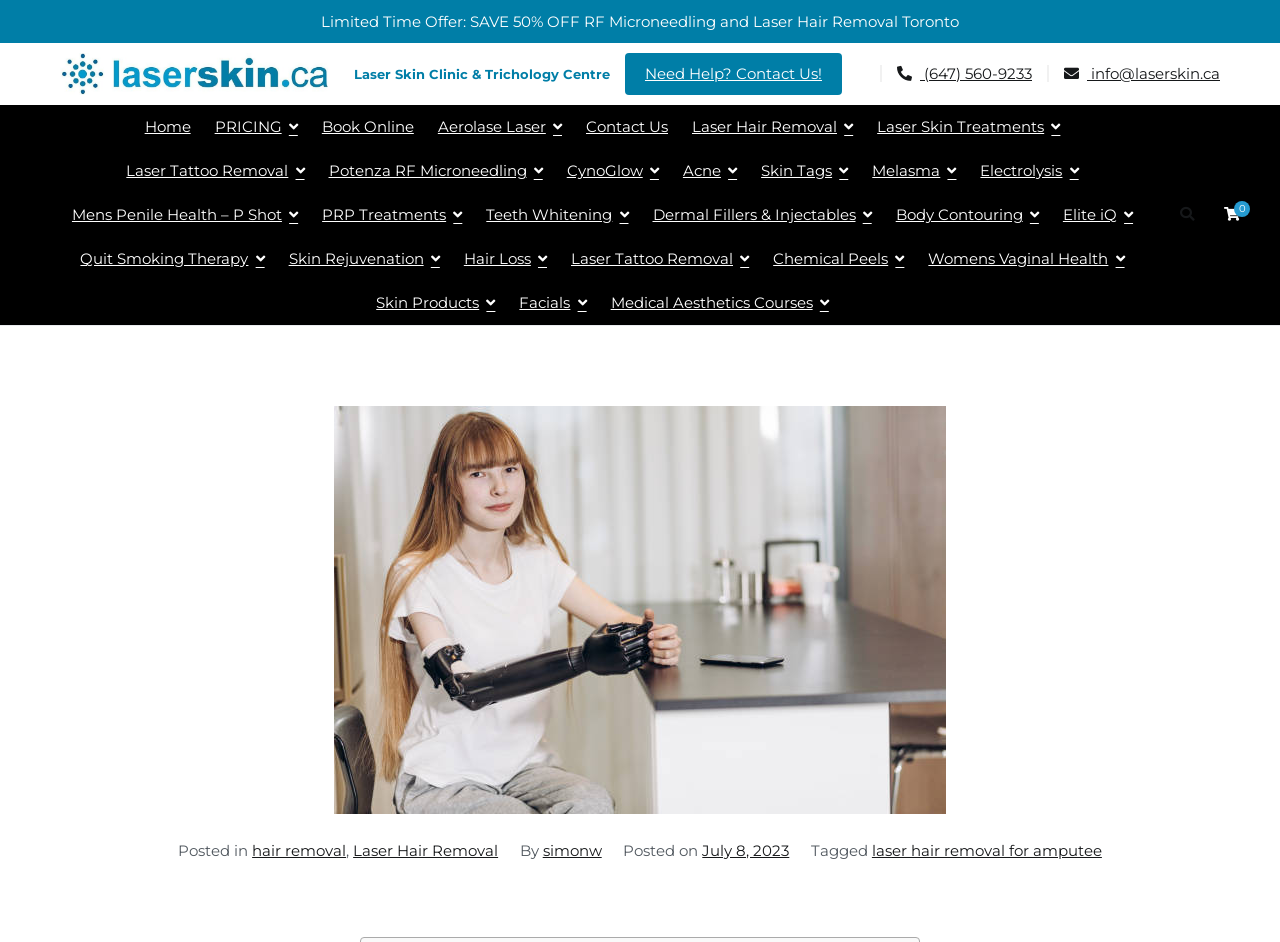Kindly determine the bounding box coordinates for the clickable area to achieve the given instruction: "Go to home page".

None